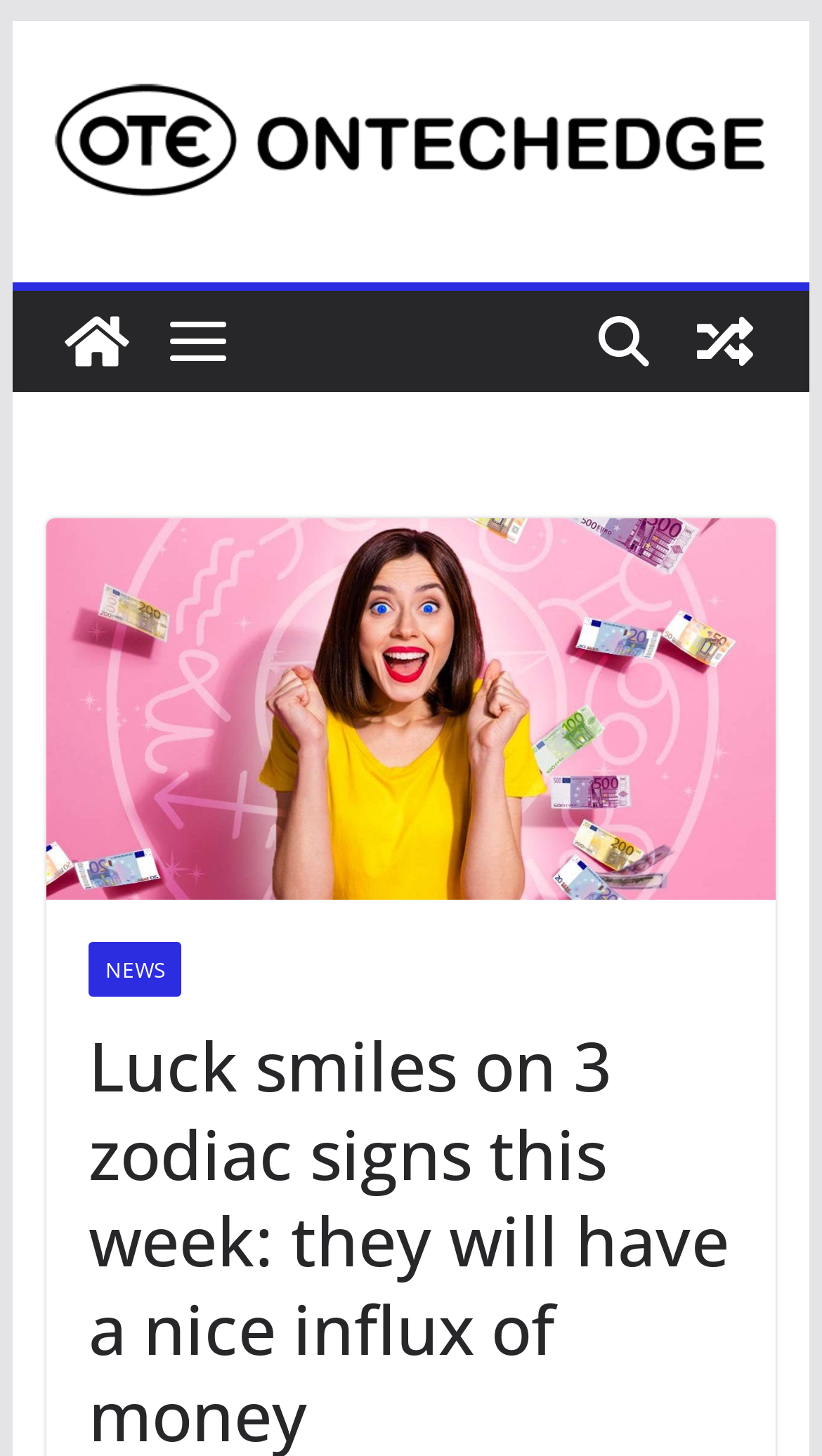What is the topic of the main article?
Based on the screenshot, give a detailed explanation to answer the question.

I inferred the topic of the main article by looking at the image element with the description 'luck-smiles-on-3-zodiac-signs-this-week:-they-will-have-a-nice-influx-of-money', which suggests that the article is about zodiac signs and money.